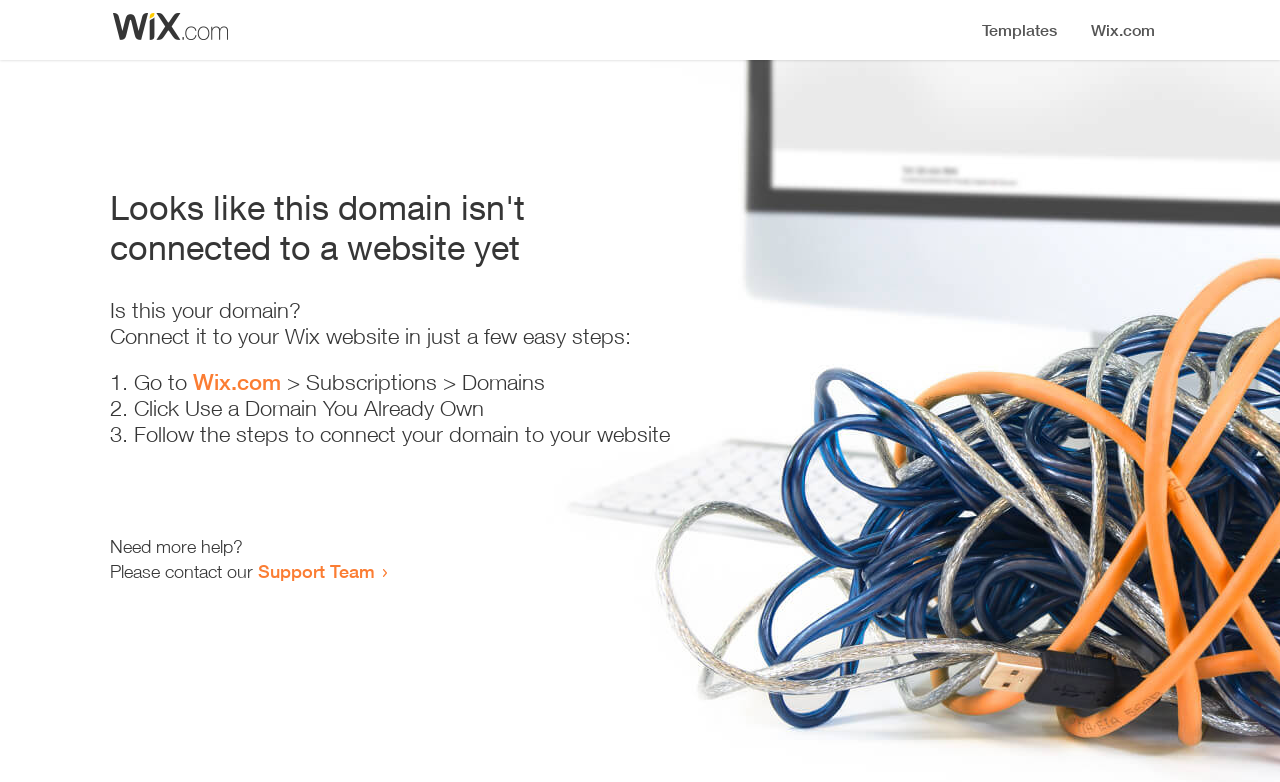Please respond in a single word or phrase: 
Where can I get more help?

Support Team